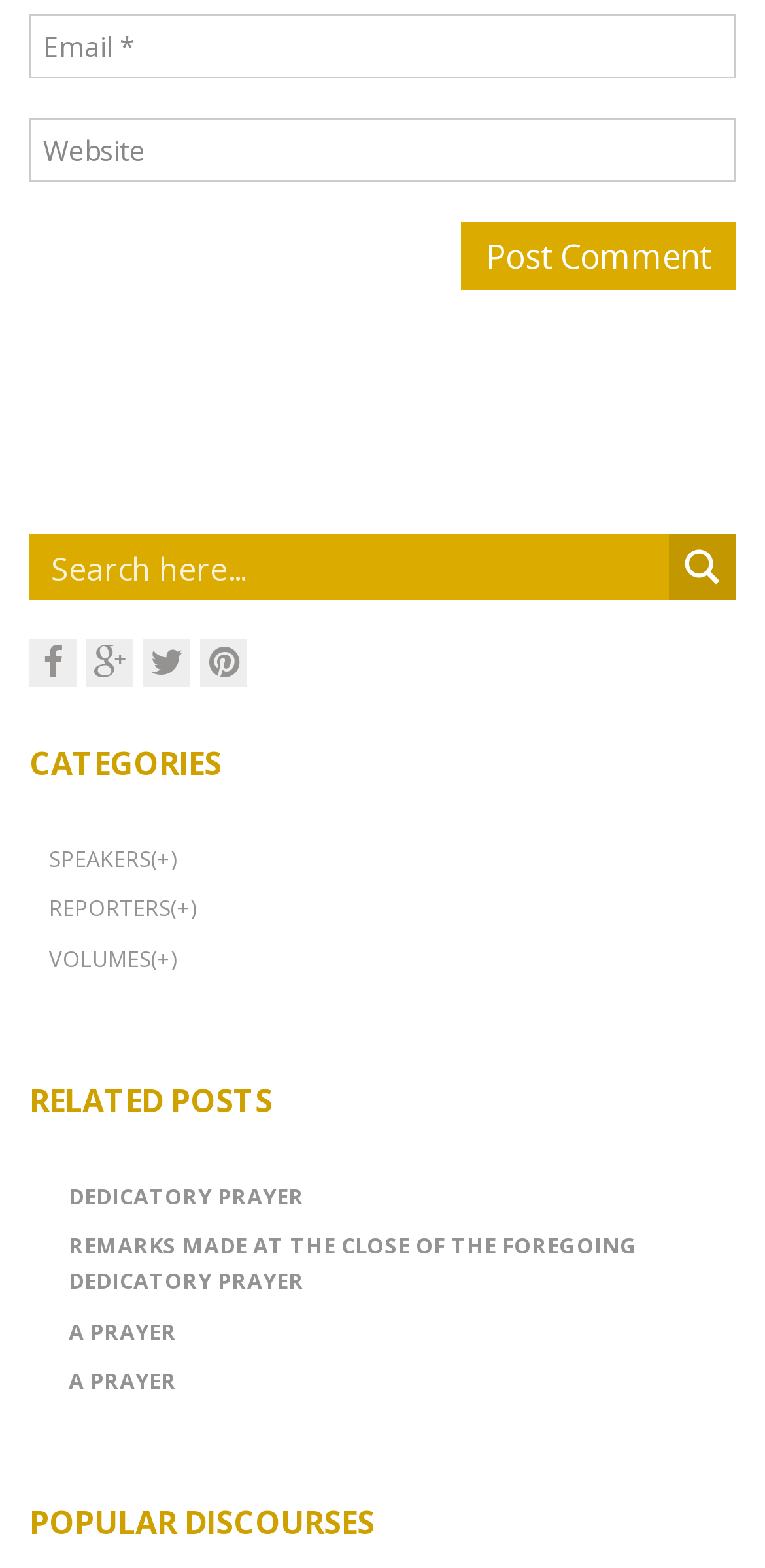Please identify the coordinates of the bounding box that should be clicked to fulfill this instruction: "Enter email address".

[0.038, 0.008, 0.962, 0.05]